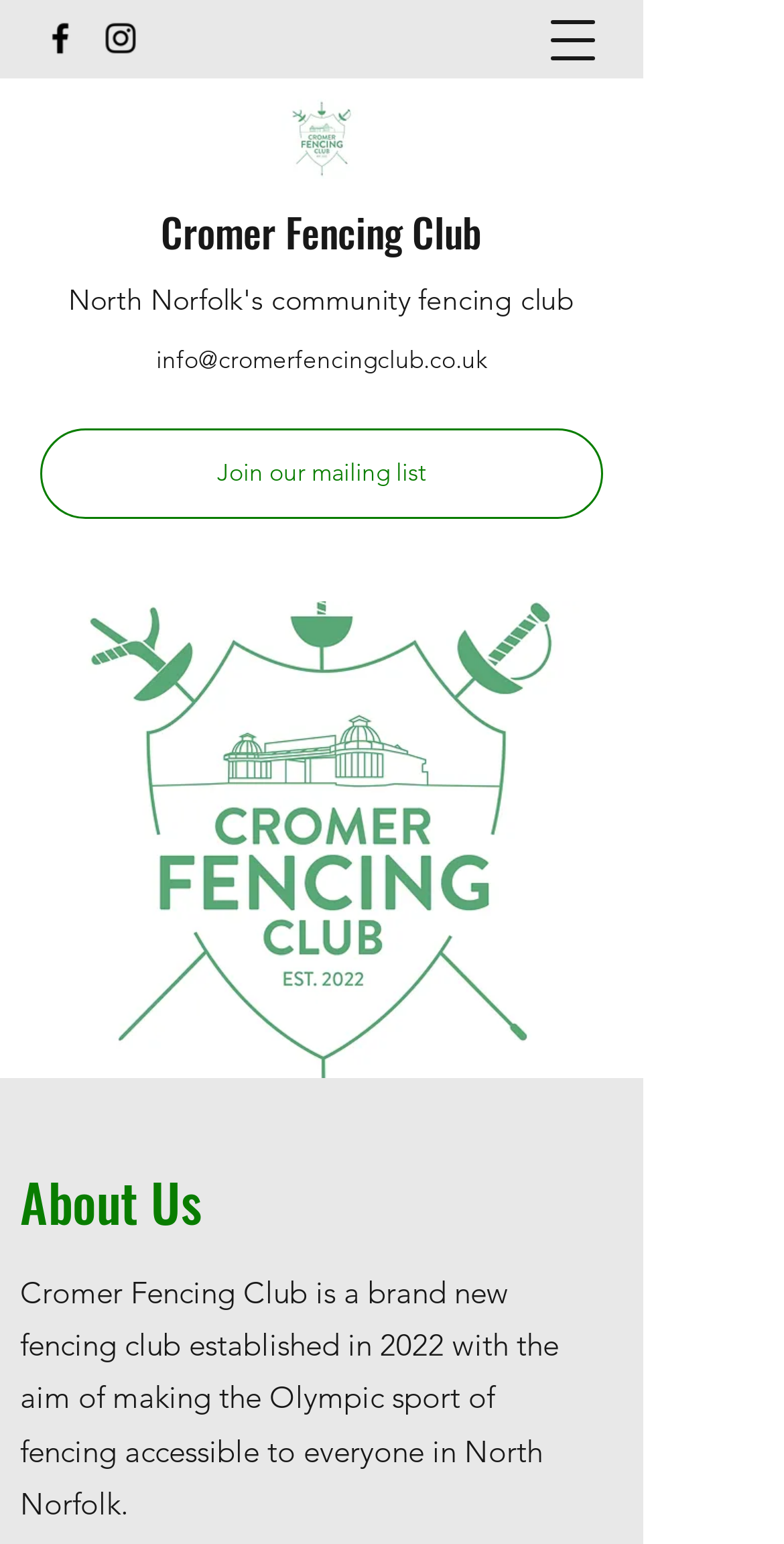Given the element description "aria-label="Facebook"" in the screenshot, predict the bounding box coordinates of that UI element.

[0.051, 0.012, 0.103, 0.038]